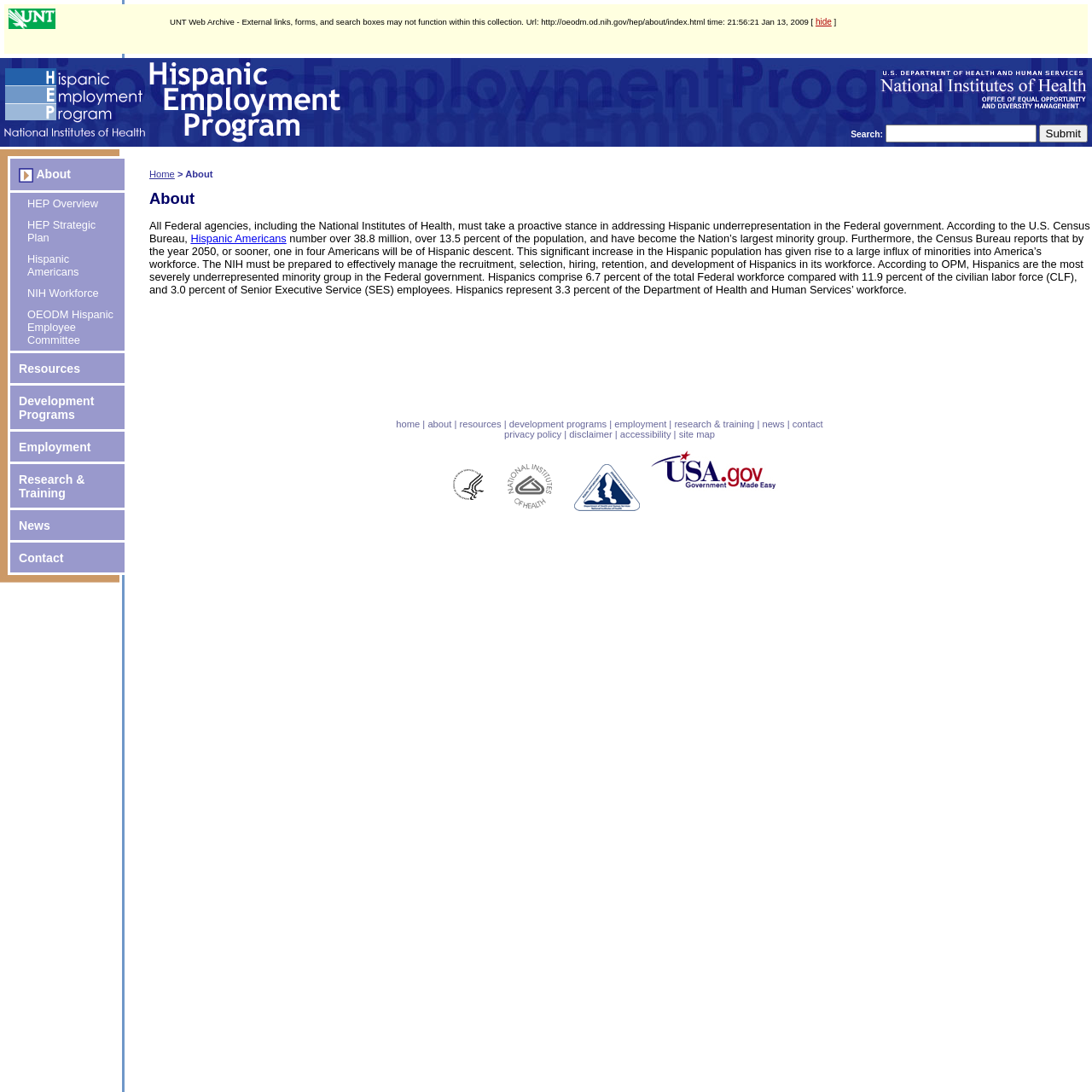Find and specify the bounding box coordinates that correspond to the clickable region for the instruction: "click the link to write about your favorite newspapers and magazines".

None